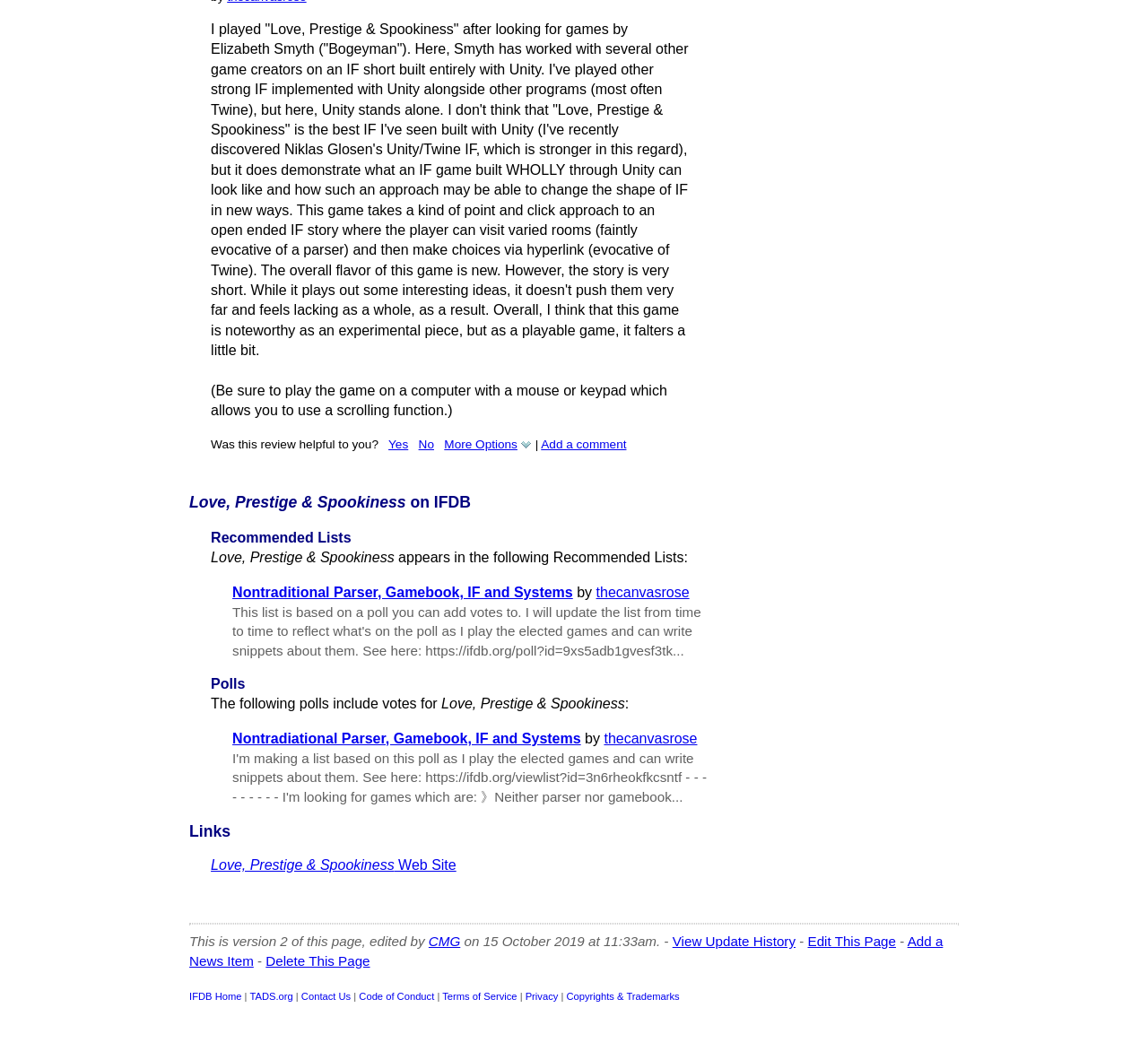What type of links are listed under 'Recommended Lists'?
Use the image to give a comprehensive and detailed response to the question.

The 'Recommended Lists' section lists links to game lists, such as 'Nontraditional Parser, Gamebook, IF and Systems', which suggests that these links are related to game recommendations or categorizations.